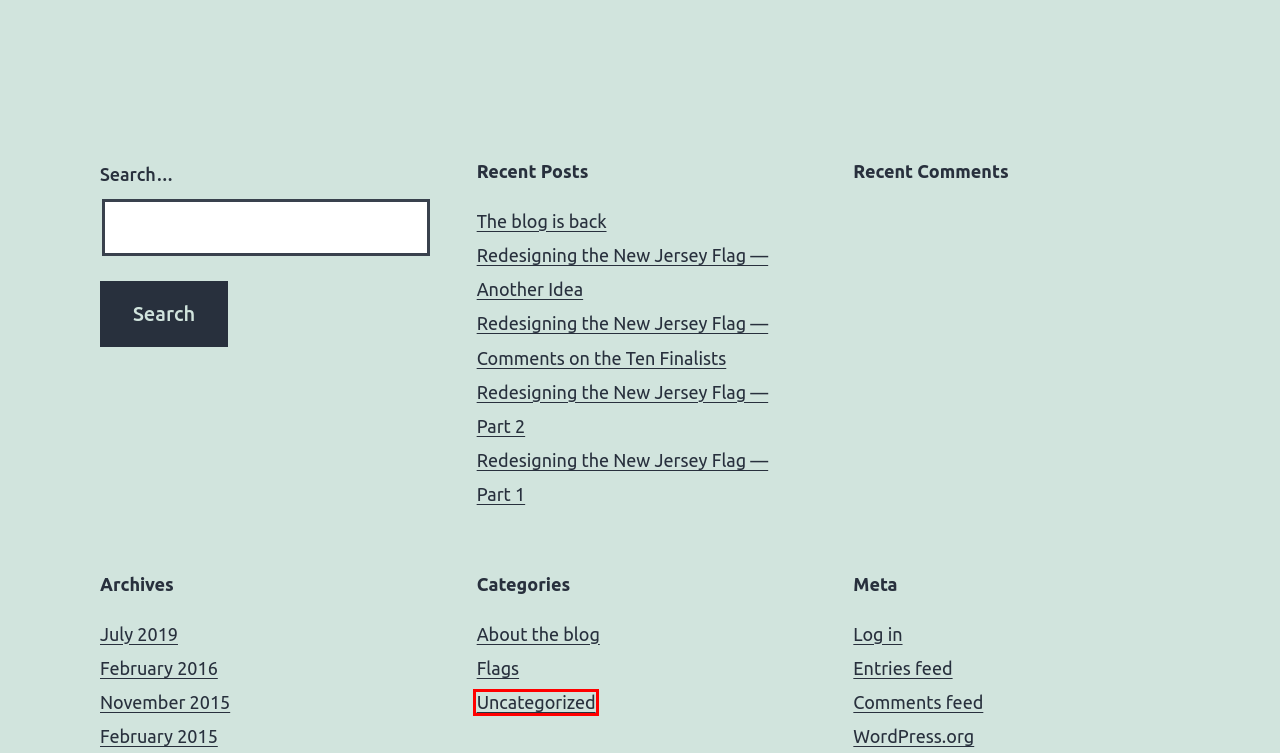Please examine the screenshot provided, which contains a red bounding box around a UI element. Select the webpage description that most accurately describes the new page displayed after clicking the highlighted element. Here are the candidates:
A. Comments for The Bohn Blog
B. Blog Tool, Publishing Platform, and CMS – WordPress.org
C. Log In ‹ The Bohn Blog — WordPress
D. The blog is back – The Bohn Blog
E. July 2019 – The Bohn Blog
F. November 2015 – The Bohn Blog
G. About the blog – The Bohn Blog
H. Uncategorized – The Bohn Blog

H